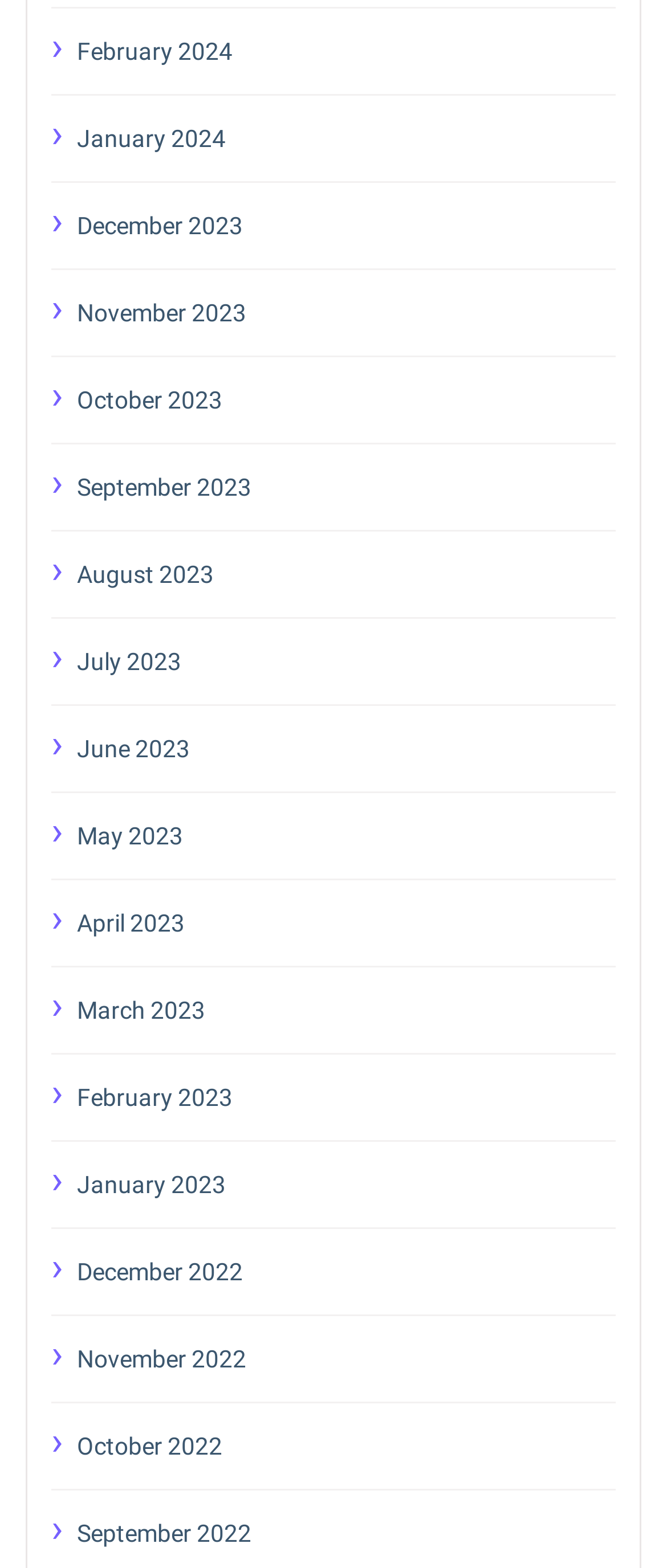How many months are listed?
Please answer the question as detailed as possible.

I counted the number of links on the webpage, and there are 12 links, each representing a month from February 2024 to September 2022.